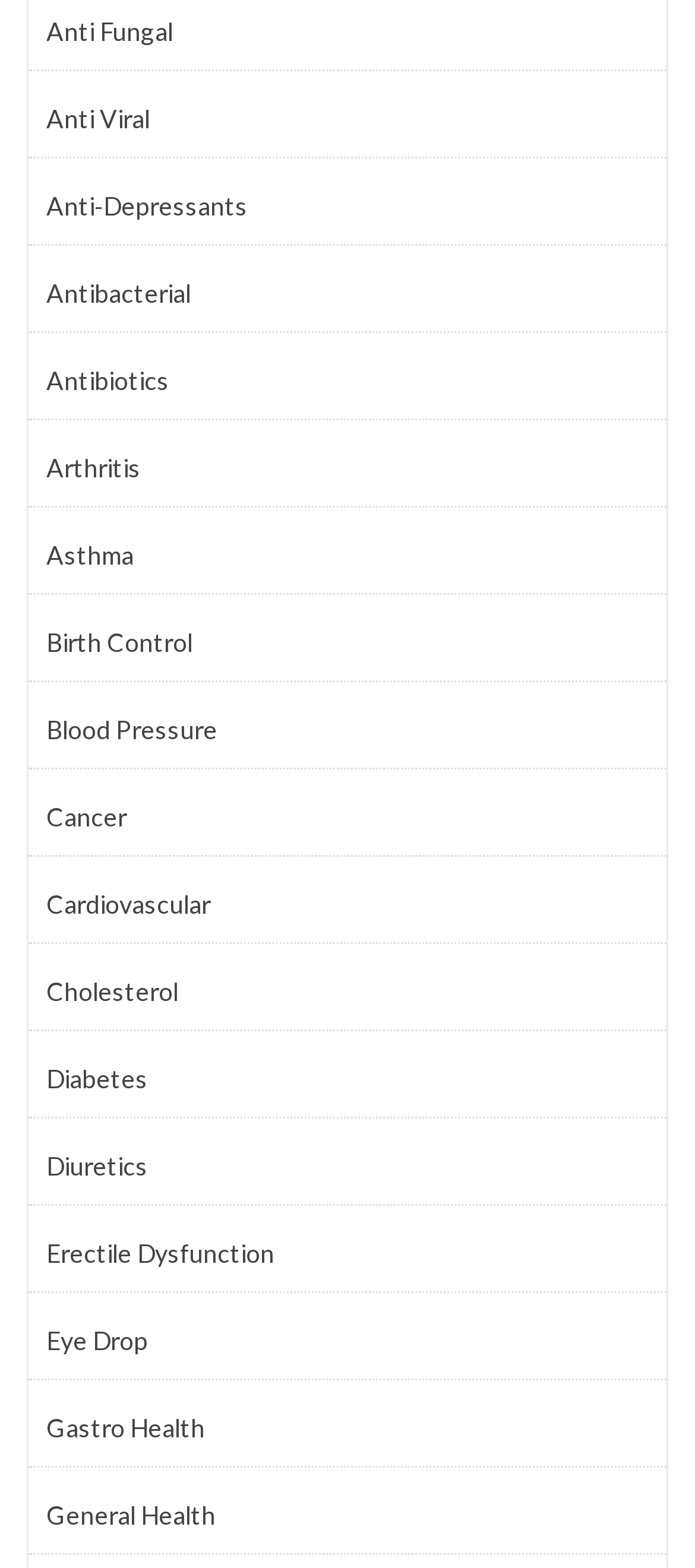Kindly determine the bounding box coordinates of the area that needs to be clicked to fulfill this instruction: "go to Diabetes".

[0.067, 0.675, 0.933, 0.701]